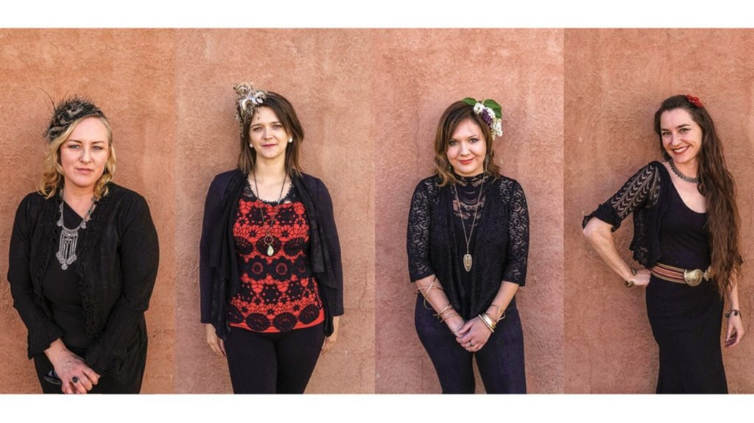Detail the scene depicted in the image with as much precision as possible.

The image features the members of the Rumelia Collective, a musical group dedicated to exploring the rich and diverse traditions of Balkan and Middle Eastern music. Positioned against a warm, textured wall, the four musicians are captured in individual portraits that highlight their unique styles and personalities. 

From left to right, the first member wears a simple yet elegant black outfit, accented with a striking necklace and an eye-catching headpiece. The second member sports a vibrant red patterned top paired with a sleek black cardigan, conveying a mix of contemporary and traditional influences. The third member, dressed in a flowing black ensemble and adorned with a floral headpiece, exudes a bohemian vibe. Lastly, the fourth member showcases a sophisticated look with intricate patterns and bold accessories.

Together, these artists embody the creative spirit of the Rumelia Collective, known for their a cappella performances that explore complex melodies and rhythms, firmly rooting their music in cultural narrative and collaborative artistry. Their dedication to the craft is the cornerstone of their communal identity as students, teachers, and thinkers within the broader music community.